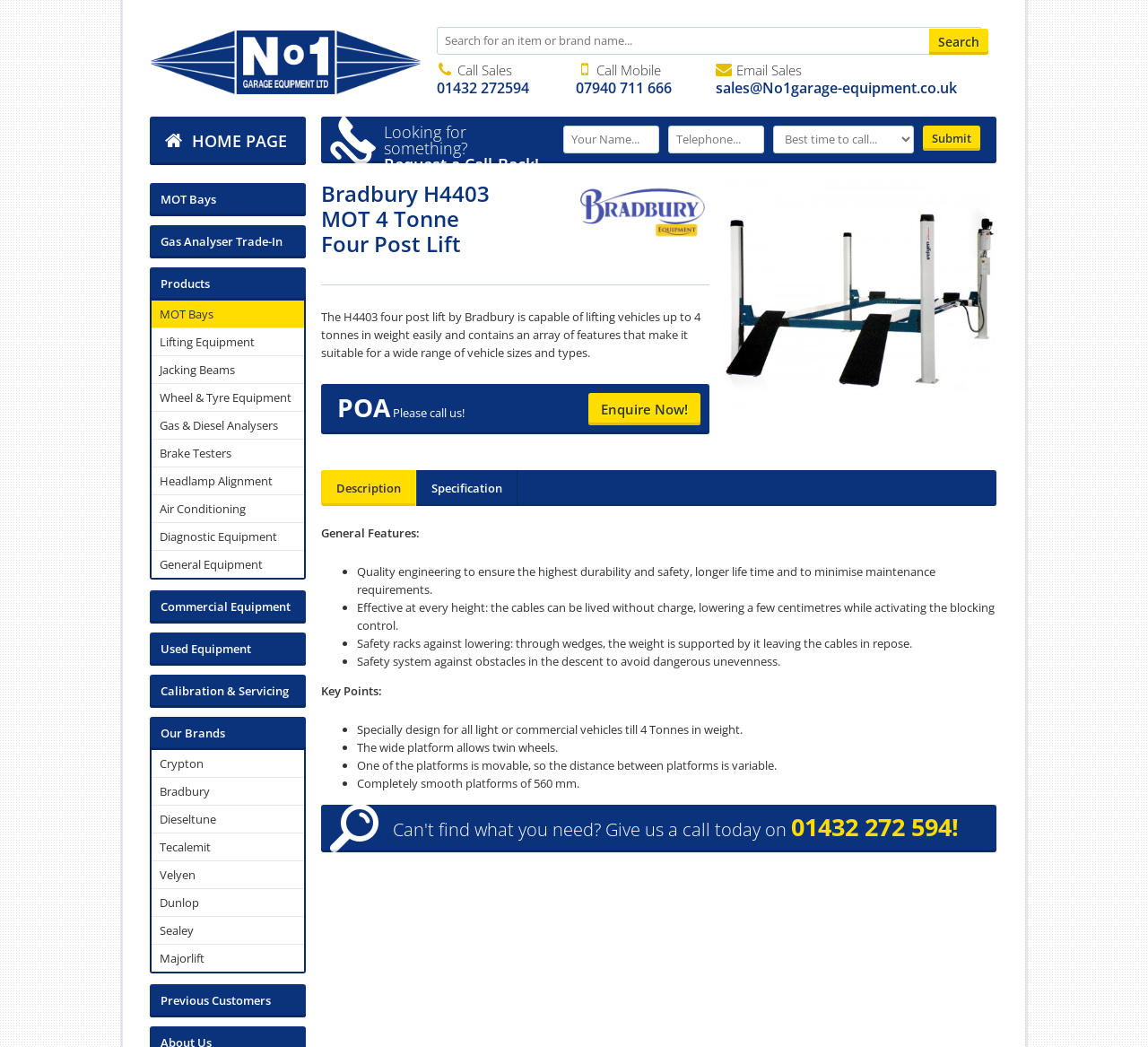Show the bounding box coordinates for the element that needs to be clicked to execute the following instruction: "Search for an item or brand name". Provide the coordinates in the form of four float numbers between 0 and 1, i.e., [left, top, right, bottom].

[0.38, 0.026, 0.856, 0.052]